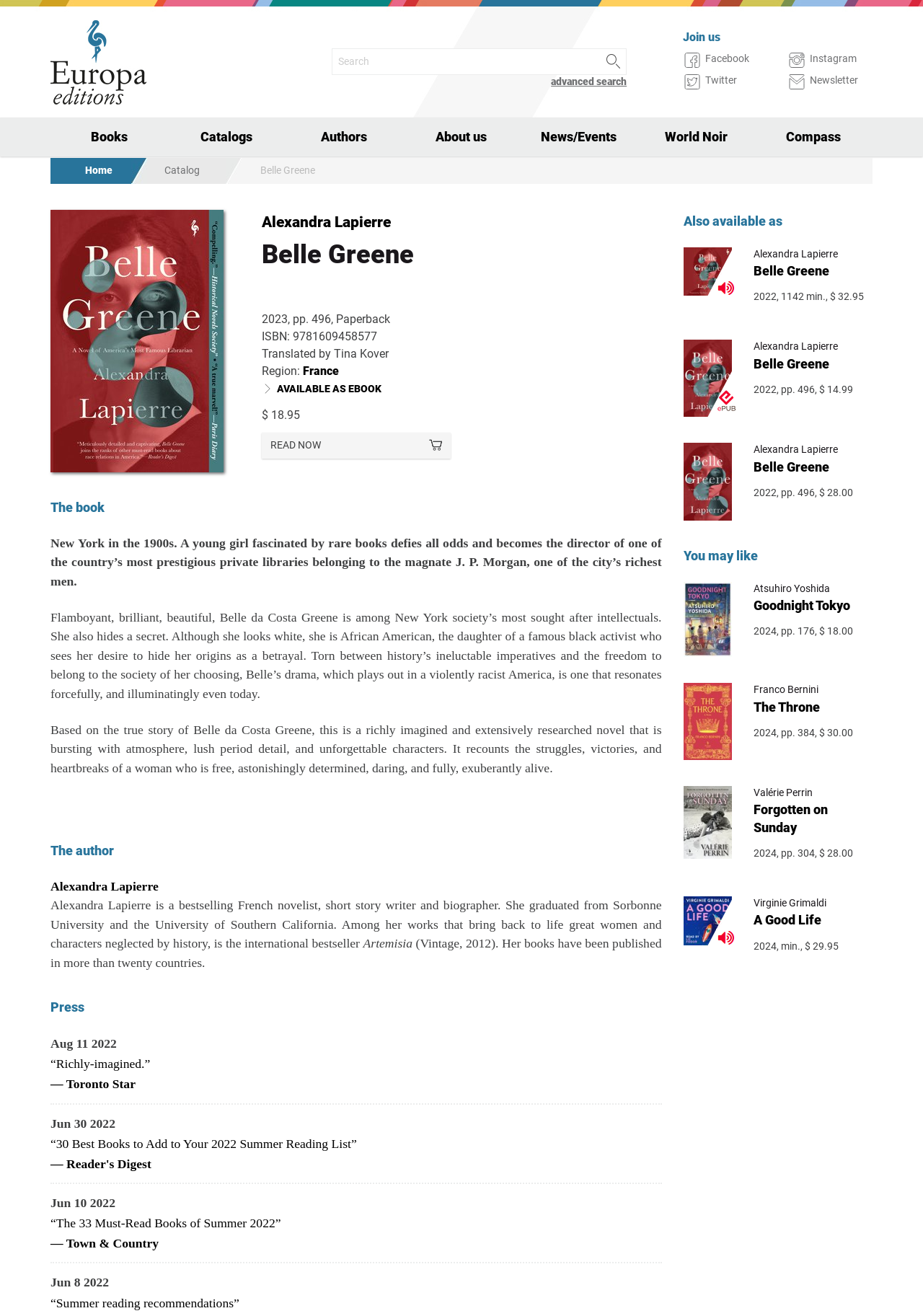Describe all significant elements and features of the webpage.

This webpage is about a book titled "Belle Greene" by Alexandra Lapierre. At the top, there is a search bar and a link to "advanced search". On the top-right corner, there are social media links to Facebook, Twitter, Instagram, and a newsletter. Below that, there are links to different sections of the website, including "Books", "Newest", "Forthcoming", "Ebooks", and more.

On the left side, there is a column with links to "Catalogs", "Authors", "About us", "News/Events", and more. Below that, there is a section with a cover image of the book "Belle Greene" and a heading with the author's name, Alexandra Lapierre.

The main content of the webpage is divided into three sections: "The book", "The author", and "Press". "The book" section provides a summary of the book, which is based on the true story of Belle da Costa Greene, a woman who defied all odds to become the director of a prestigious private library in New York in the 1900s. The section also includes a description of the book's atmosphere, period detail, and characters.

"The author" section provides information about Alexandra Lapierre, including her background, education, and previous works. "Press" section includes quotes and reviews of the book from various publications, including the Toronto Star, Reader's Digest, and Town & Country.

At the bottom of the webpage, there is a section titled "Also available as" which lists the book in different formats, including an audiobook and an ebook. Each format has a cover image and a brief description.